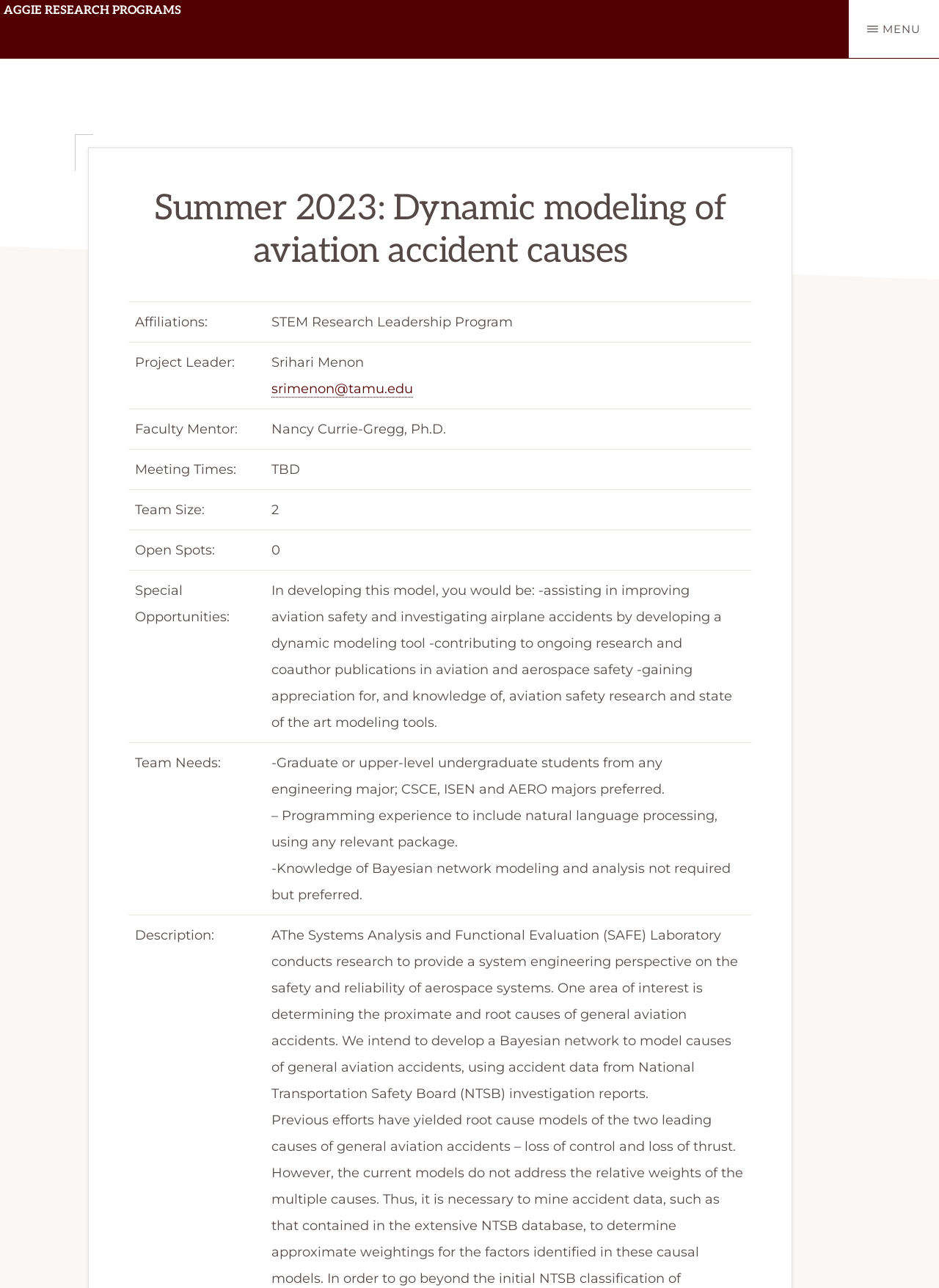What is the team size?
Look at the image and respond with a single word or a short phrase.

2